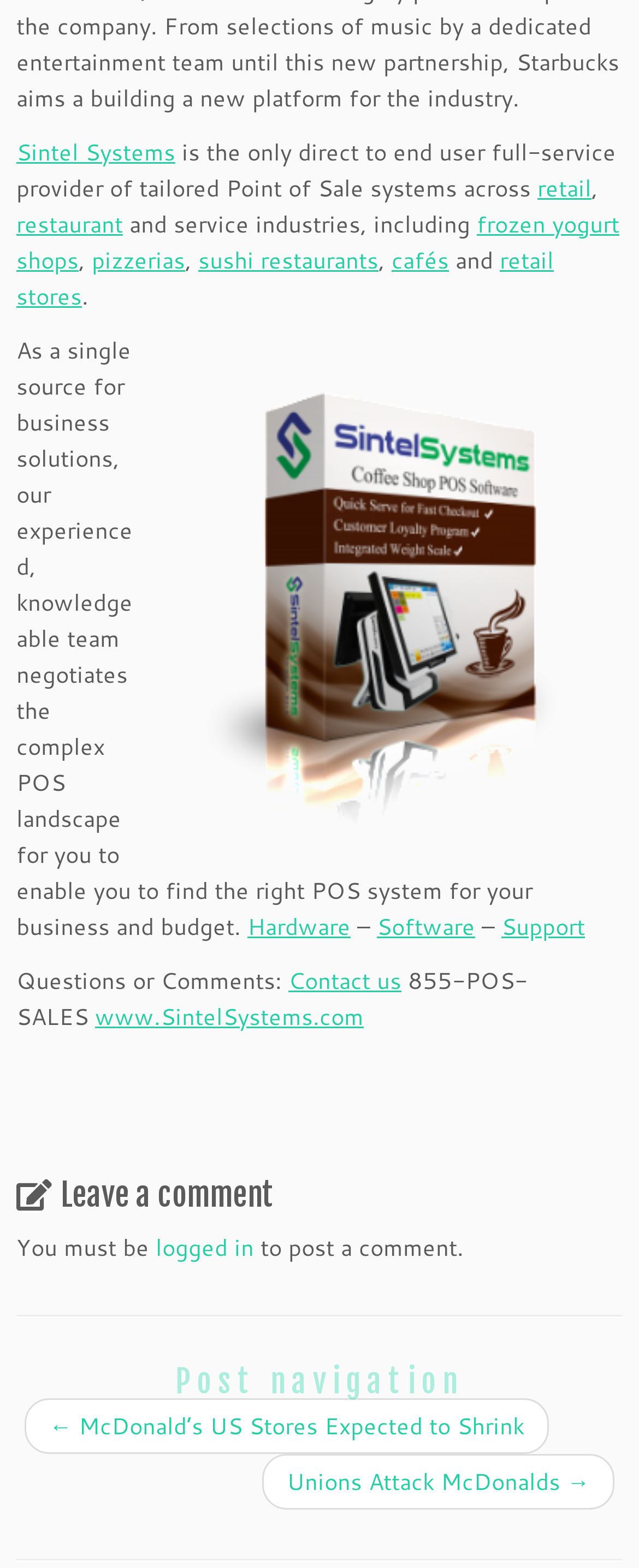Provide the bounding box coordinates for the specified HTML element described in this description: "Allgemein". The coordinates should be four float numbers ranging from 0 to 1, in the format [left, top, right, bottom].

None